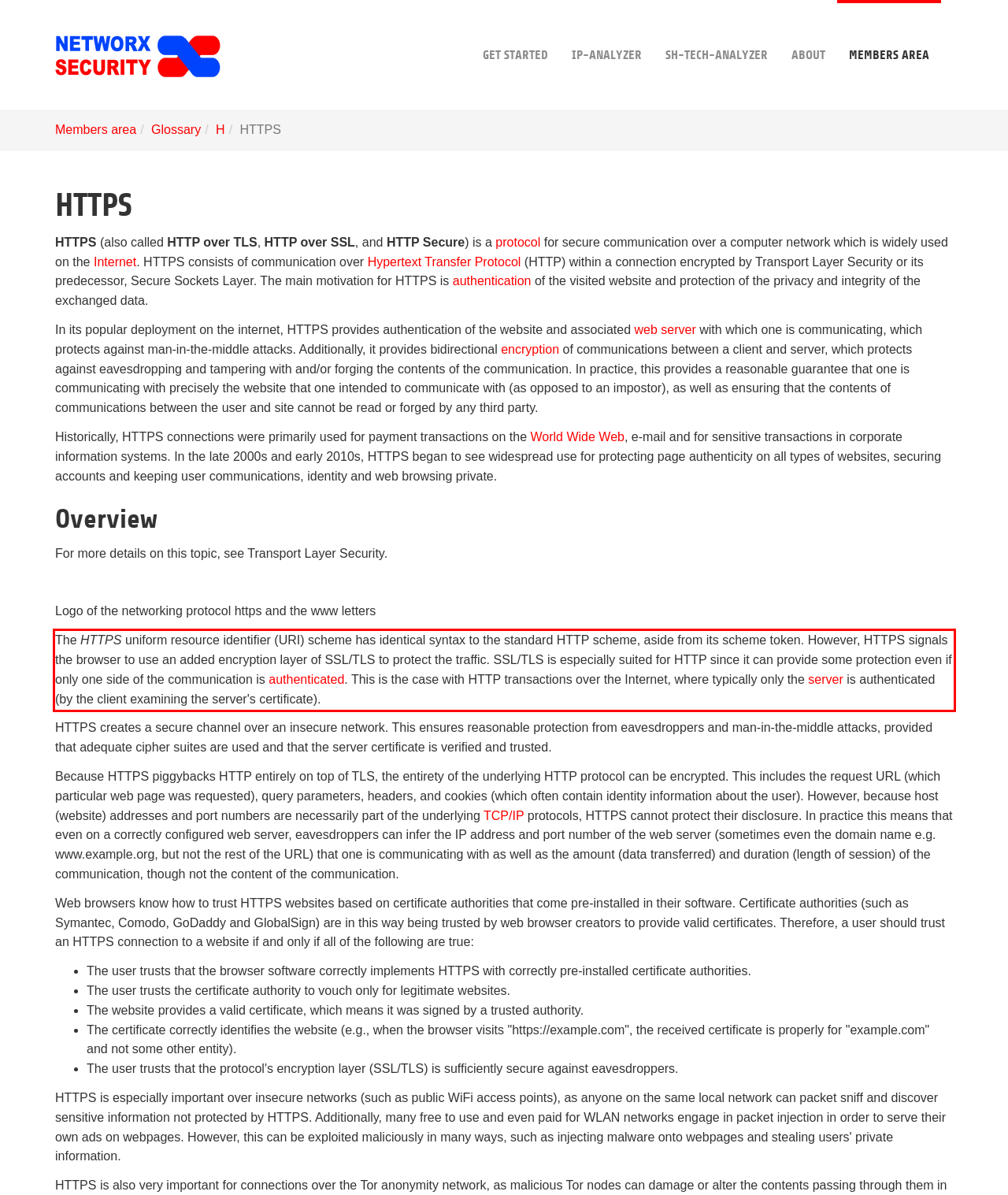Examine the webpage screenshot and use OCR to obtain the text inside the red bounding box.

The HTTPS uniform resource identifier (URI) scheme has identical syntax to the standard HTTP scheme, aside from its scheme token. However, HTTPS signals the browser to use an added encryption layer of SSL/TLS to protect the traffic. SSL/TLS is especially suited for HTTP since it can provide some protection even if only one side of the communication is authenticated. This is the case with HTTP transactions over the Internet, where typically only the server is authenticated (by the client examining the server's certificate).